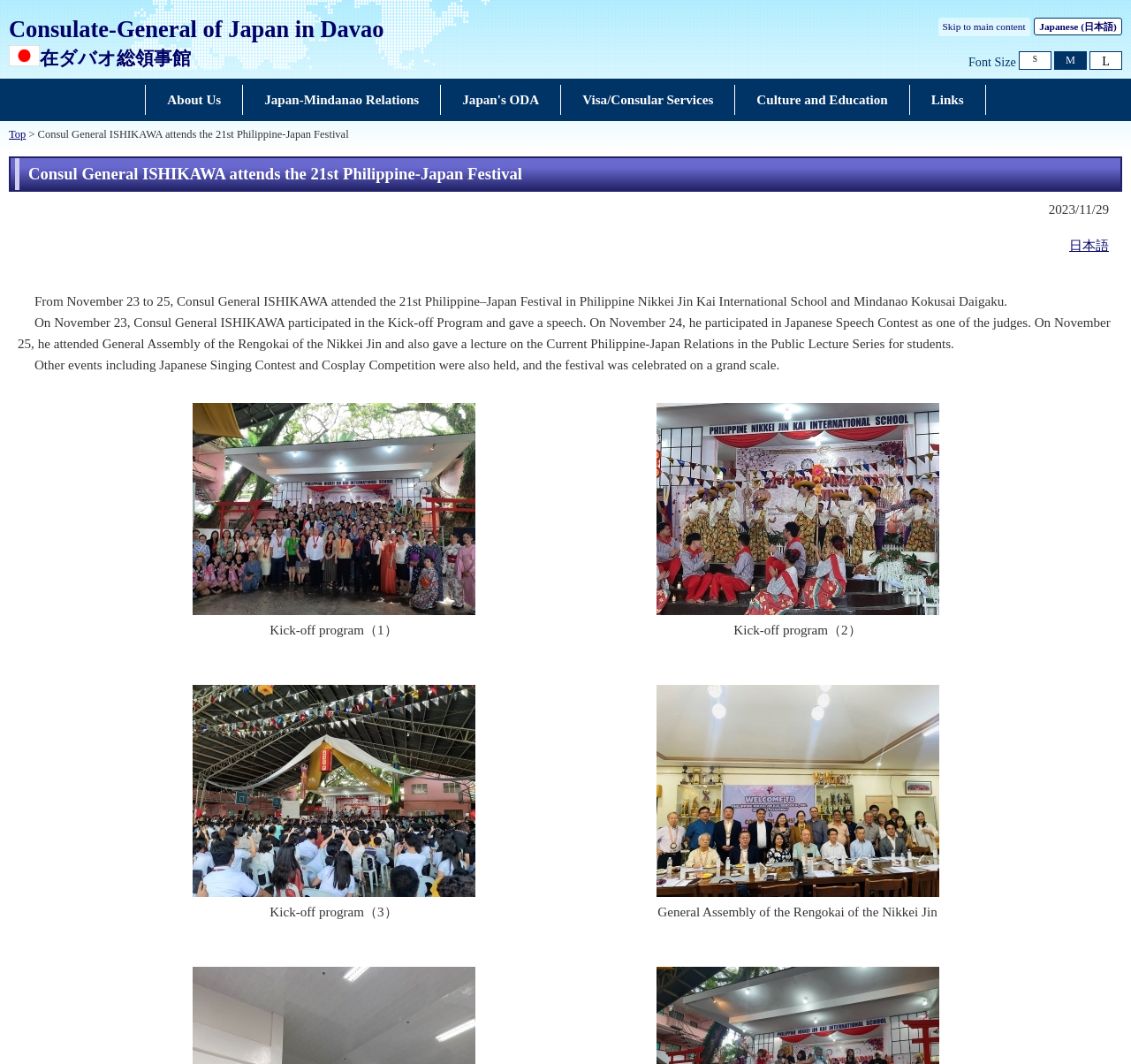What is the role of Consul General ISHIKAWA in the Japanese Speech Contest?
Based on the image, answer the question in a detailed manner.

According to the text description, Consul General ISHIKAWA participated in the Japanese Speech Contest as one of the judges, indicating his role in the event.